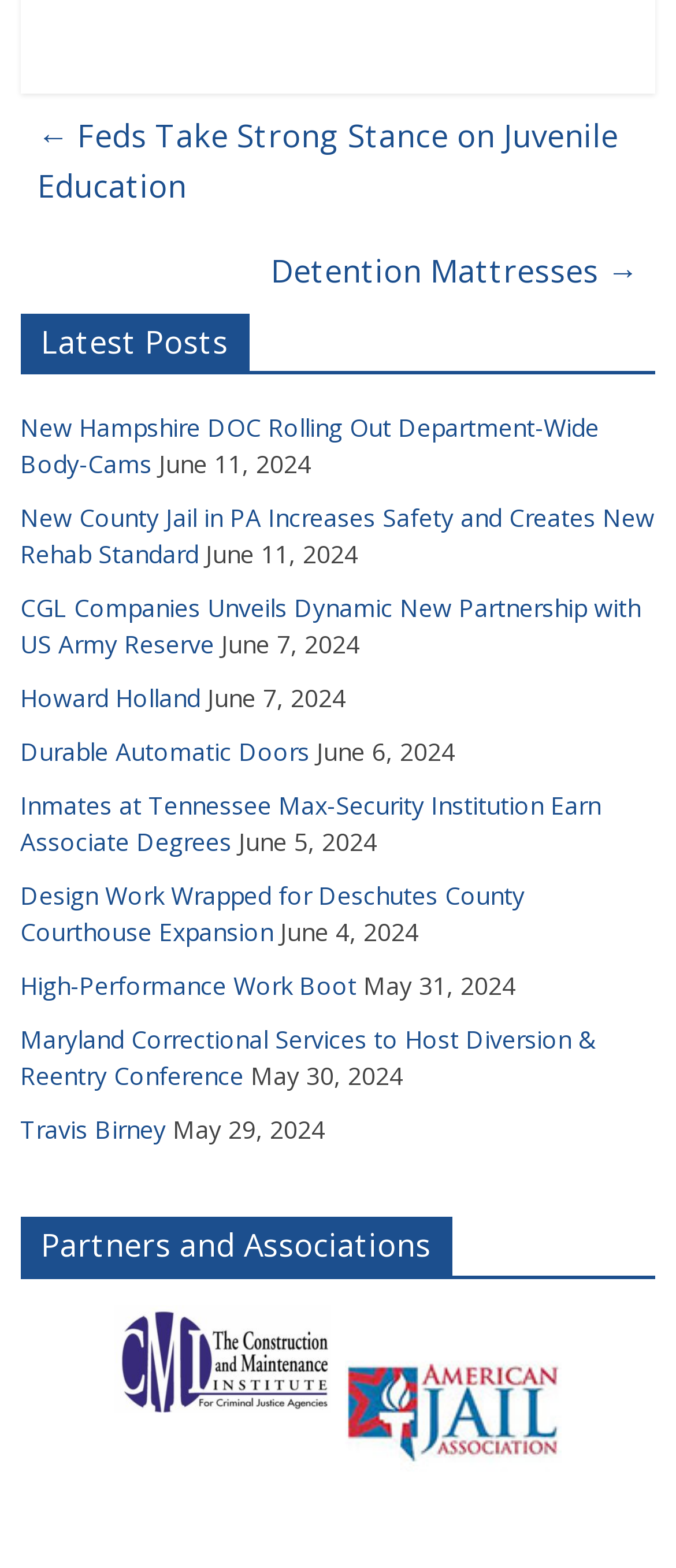Give a concise answer using only one word or phrase for this question:
How many static text elements are there?

8